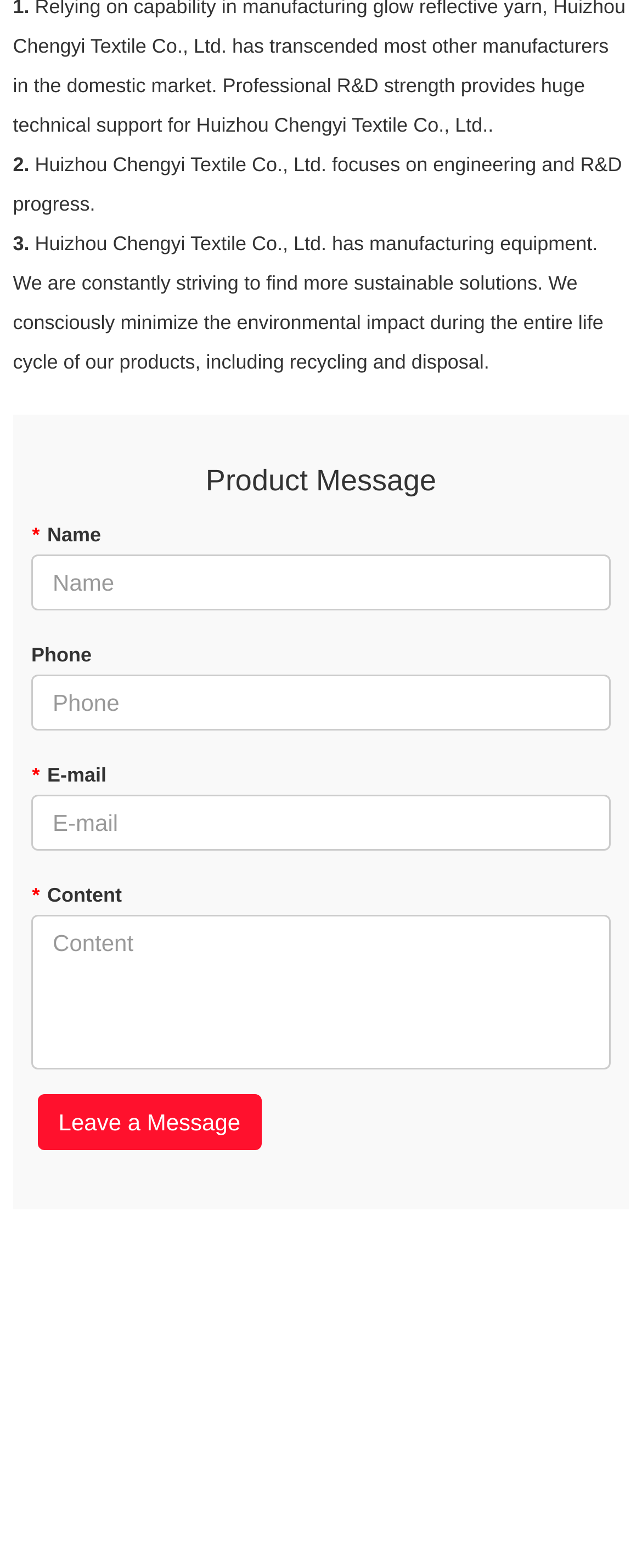How many fields are in the form?
Provide a fully detailed and comprehensive answer to the question.

The form has fields for name, phone, email, and content, which are four fields in total.